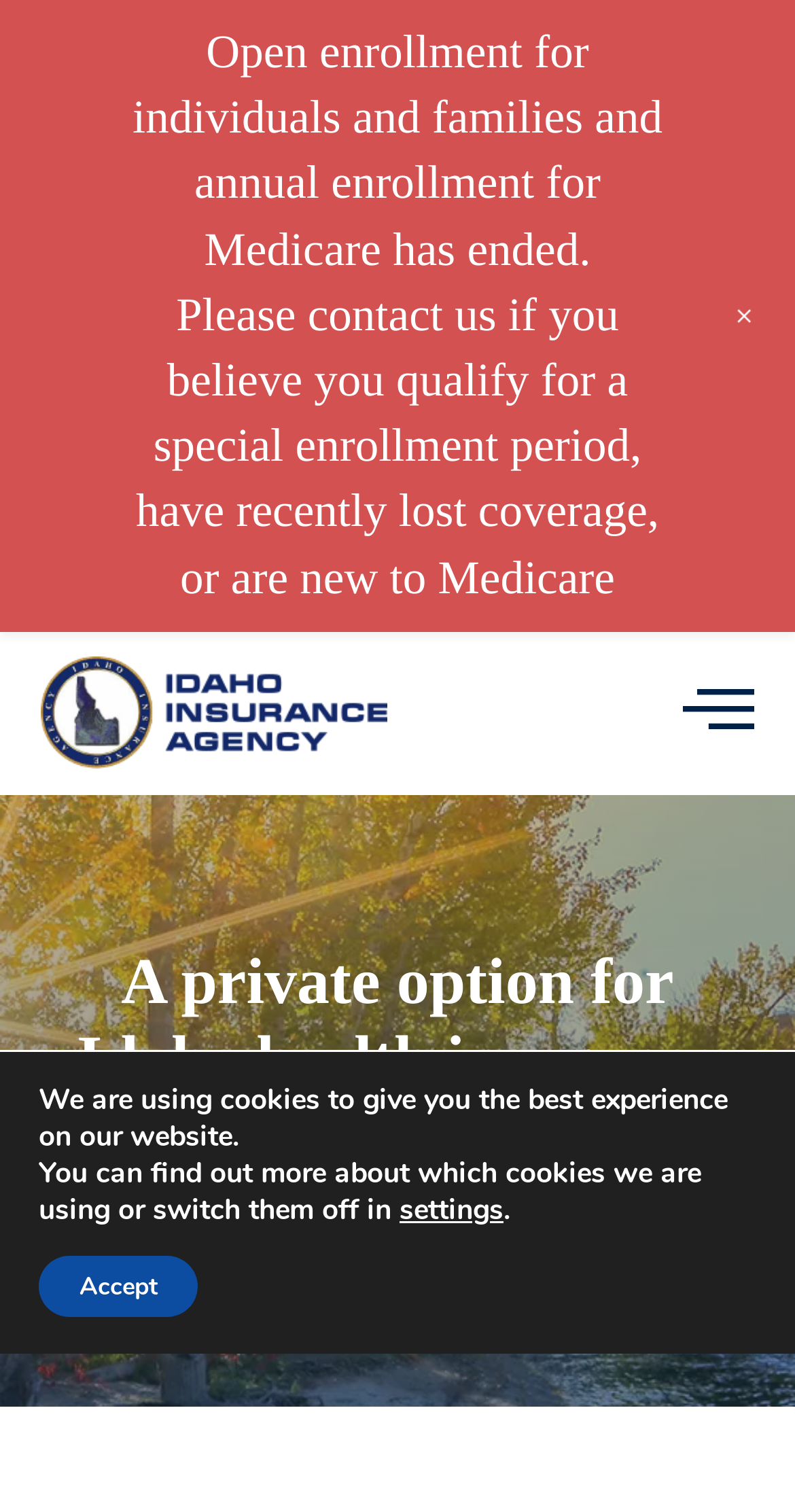How many links are on the top of the webpage?
Answer the question using a single word or phrase, according to the image.

2